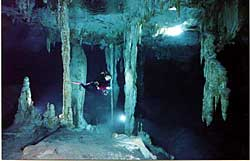What type of tours are often included in cenote cavern diving experiences?
Answer the question in as much detail as possible.

According to the caption, cenote cavern diving experiences often include guided tours, which ensure safety while exploring these magnificent underwater landscapes.